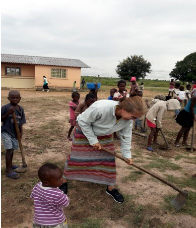How many children are gathered around Sr. Marivalda?
Provide a short answer using one word or a brief phrase based on the image.

Several